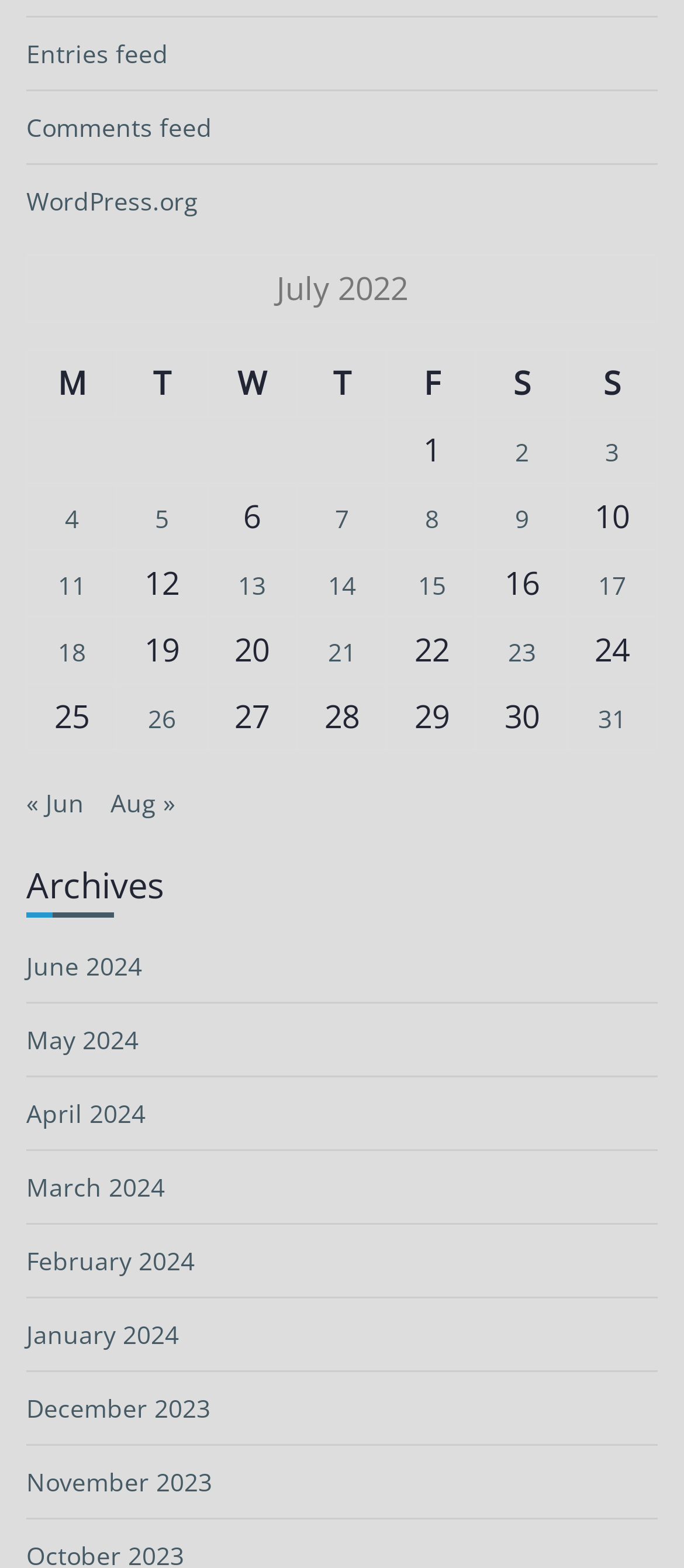What is the month displayed in the table?
Based on the screenshot, respond with a single word or phrase.

July 2022